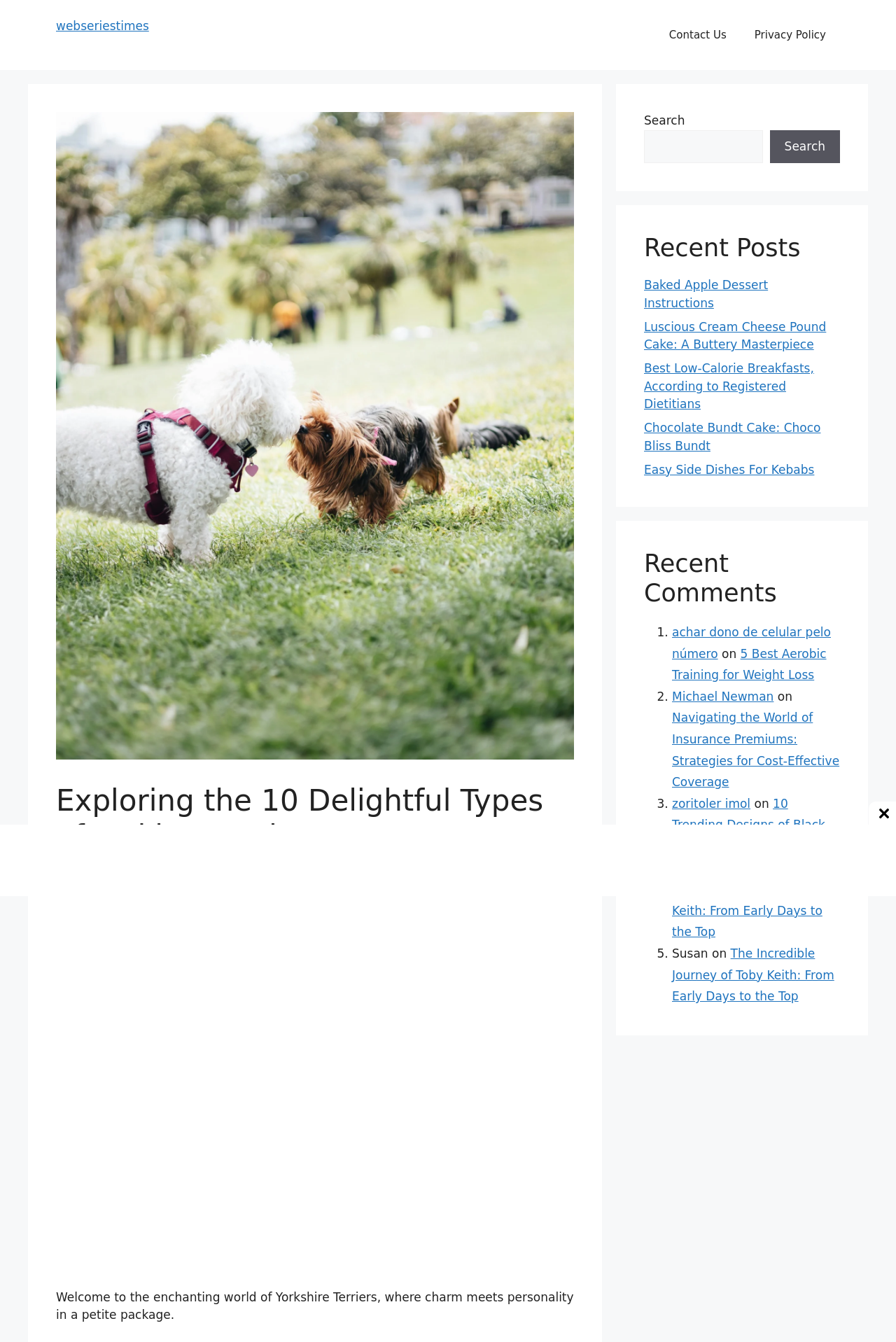Provide a thorough description of the webpage's content and layout.

This webpage is about exploring the 10 delightful types of Yorkie breeds. At the top, there is a banner with a link to the website "webseriestimes" and a navigation menu with links to "Contact Us" and "Privacy Policy". Below the banner, there is a heading that reads "Exploring the 10 Delightful Types of Yorkie Breeds" with a timestamp "18 November 2023" and an author's name "priyanka". 

Following the heading, there is a brief introduction to Yorkshire Terriers, describing them as charming and petite dogs. On the right side of the page, there is a search bar with a button to search the website. 

Below the introduction, there are three sections. The first section is titled "Recent Posts" and lists five links to different articles, including "Baked Apple Dessert Instructions" and "Luscious Cream Cheese Pound Cake: A Buttery Masterpiece". 

The second section is titled "Recent Comments" and lists five comments with links to different articles, including "5 Best Aerobic Training for Weight Loss" and "Navigating the World of Insurance Premiums: Strategies for Cost-Effective Coverage". Each comment has a list marker (1., 2., 3., etc.) and includes the name of the commenter and the date of the comment.

At the bottom right corner of the page, there is a small image.